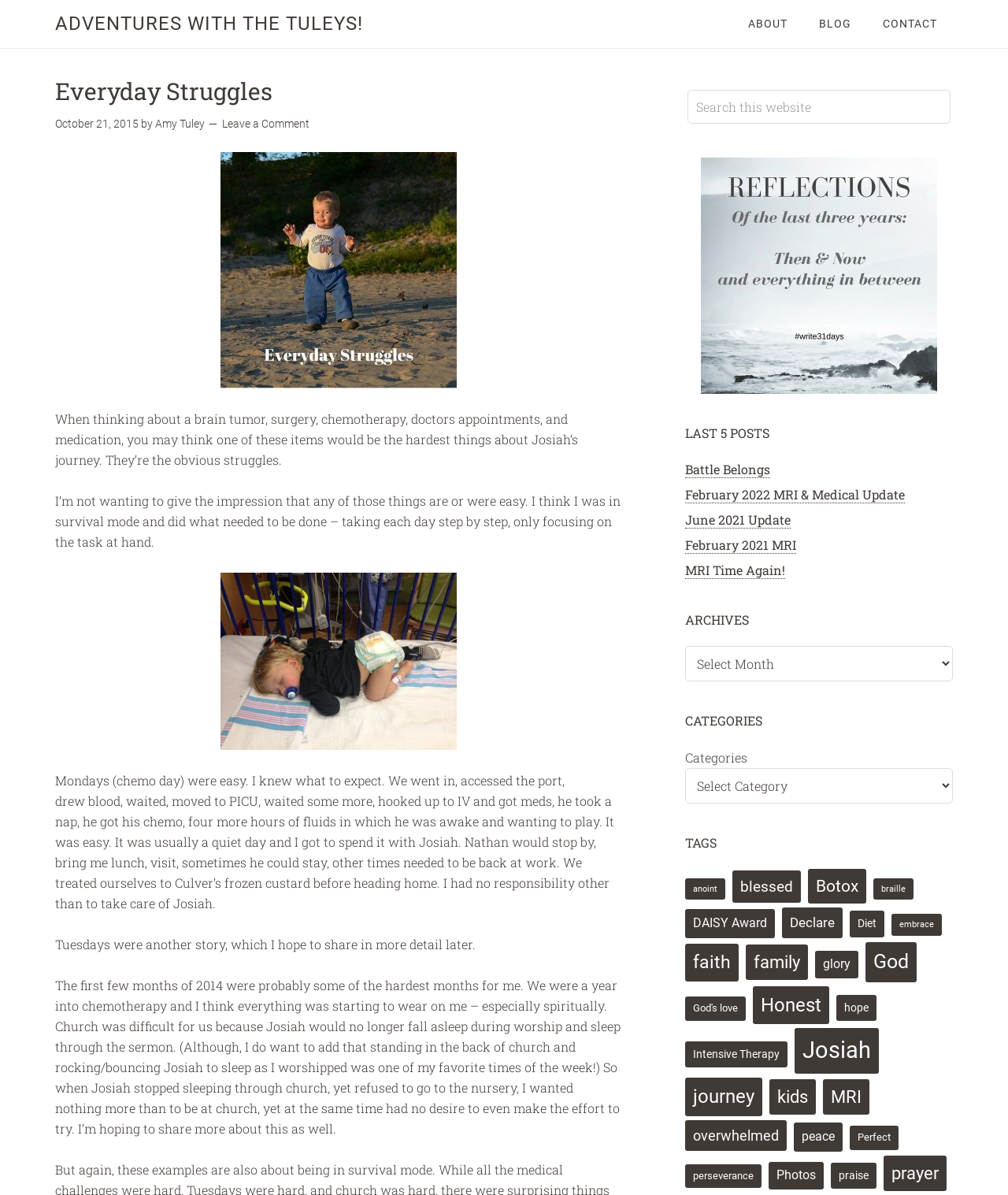Generate a detailed explanation of the webpage's features and information.

The webpage is a blog titled "Everyday Struggles - Adventures with the Tuleys!" with a navigation menu at the top. The menu consists of five links: "ADVENTURES WITH THE TULEYS!", "ABOUT", "BLOG", and "CONTACT". Below the navigation menu, there is a header section with a title "Everyday Struggles" and a timestamp "October 21, 2015". The author's name, "Amy Tuley", is also displayed in this section.

The main content of the webpage is a blog post with a title that is not explicitly stated. The post discusses the struggles of dealing with a brain tumor, surgery, chemotherapy, doctor's appointments, and medication. The author shares their personal experience, mentioning that Mondays (chemo day) were easy because they knew what to expect, but Tuesdays were another story. The post also touches on the spiritual struggles the author faced during this time.

There are two images in the post, one with a caption "struggle" and another with a caption "chemo15". The images are placed to the right of the text, with the first image appearing above the text and the second image appearing below it.

To the right of the main content, there is a sidebar with several sections. The first section is a search box with a button labeled "Search". Below the search box, there is a link to "reflections" with an accompanying image. The next section is titled "LAST 5 POSTS" and lists five links to recent blog posts. Below this section, there is an "ARCHIVES" section, followed by a "CATEGORIES" section with a dropdown menu. The final section is titled "TAGS" and lists numerous links to tags, each with a number of items in parentheses.

Overall, the webpage has a simple and clean design, with a focus on the blog post and supporting elements in the sidebar.